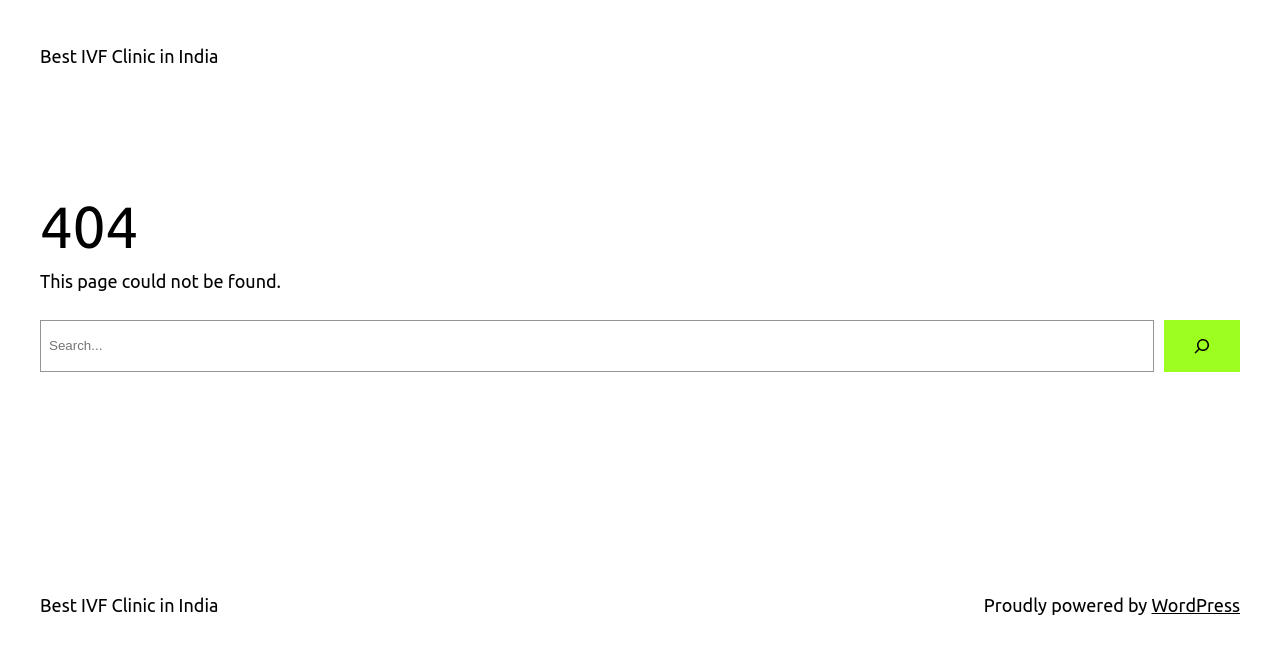What is the purpose of the button on the search function?
Ensure your answer is thorough and detailed.

I determined the purpose of the button on the search function by looking at the button element with the text 'Search' which is a child of the search element, and reasoning that its purpose is to initiate a search.